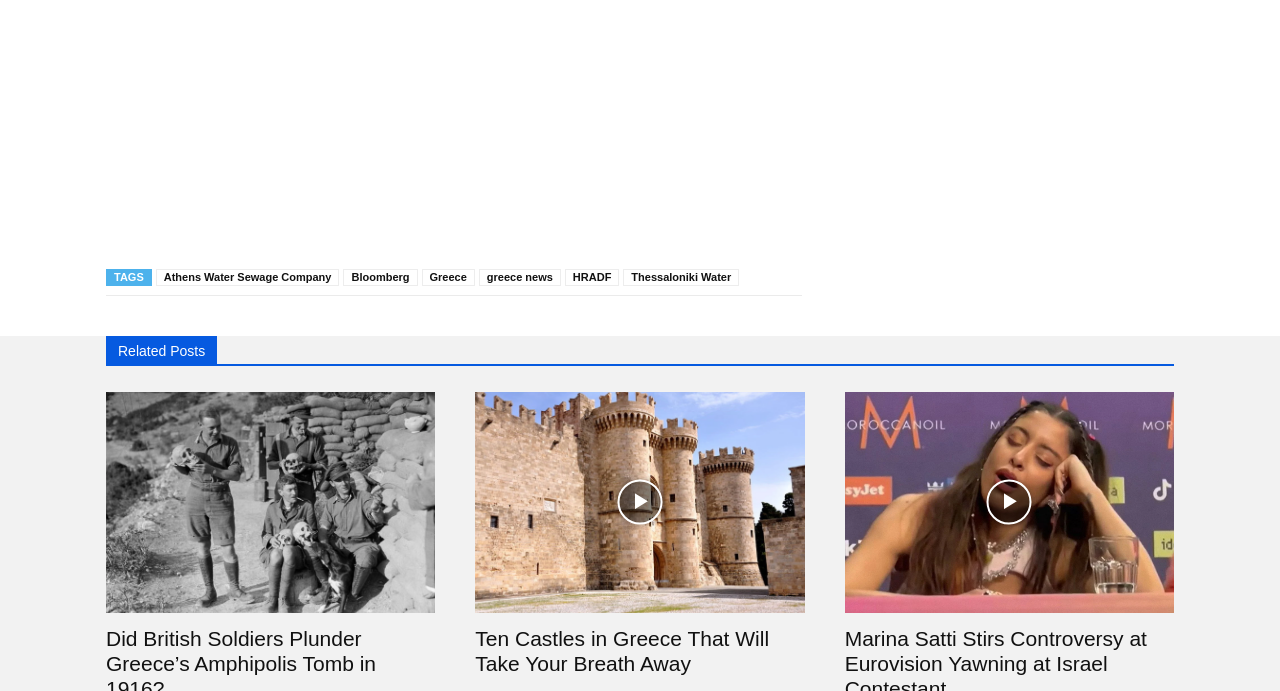Please indicate the bounding box coordinates of the element's region to be clicked to achieve the instruction: "View the Athens Water Sewage Company page". Provide the coordinates as four float numbers between 0 and 1, i.e., [left, top, right, bottom].

[0.122, 0.389, 0.265, 0.414]